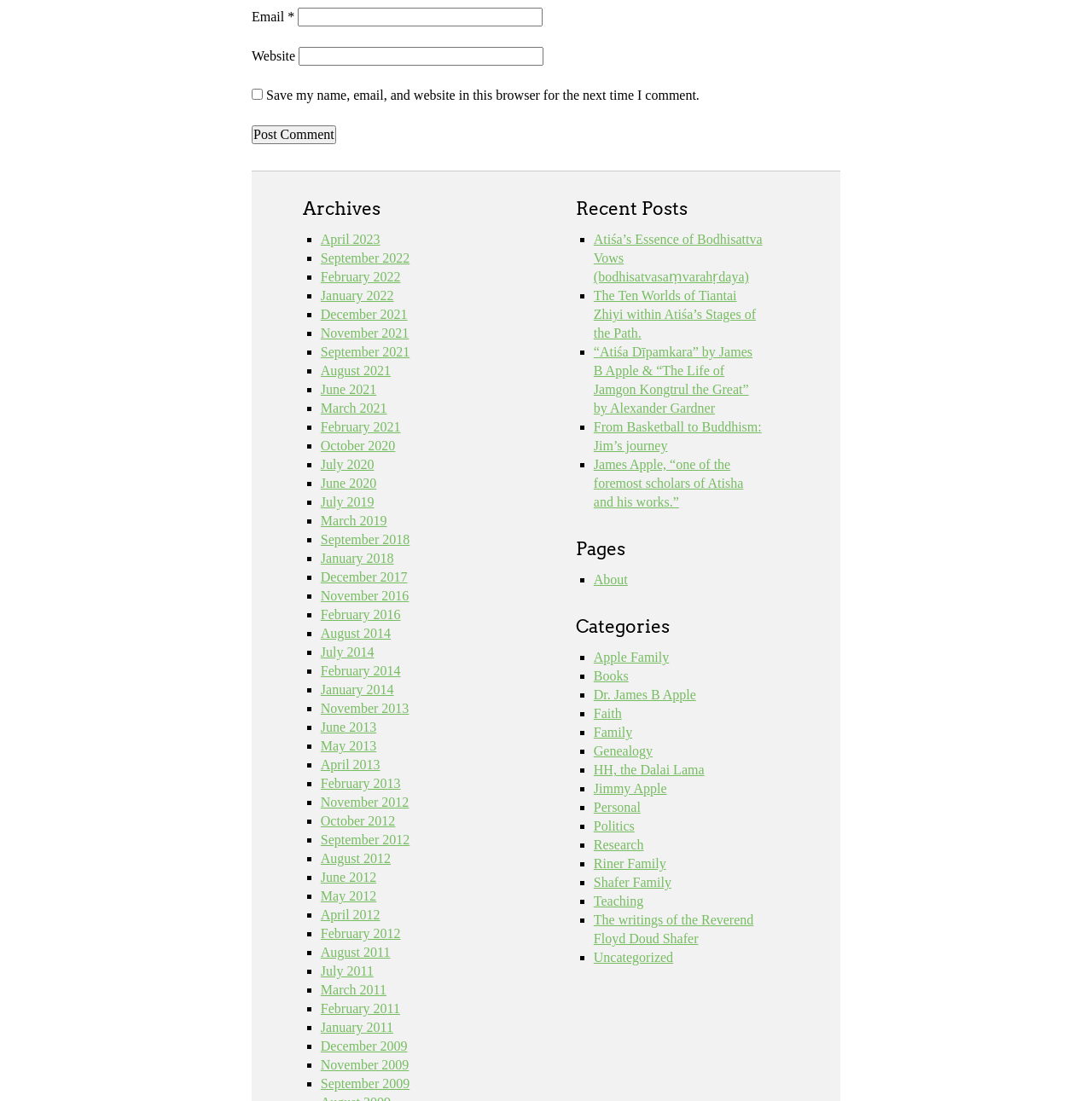Given the description of a UI element: "September 2021", identify the bounding box coordinates of the matching element in the webpage screenshot.

[0.294, 0.313, 0.375, 0.326]